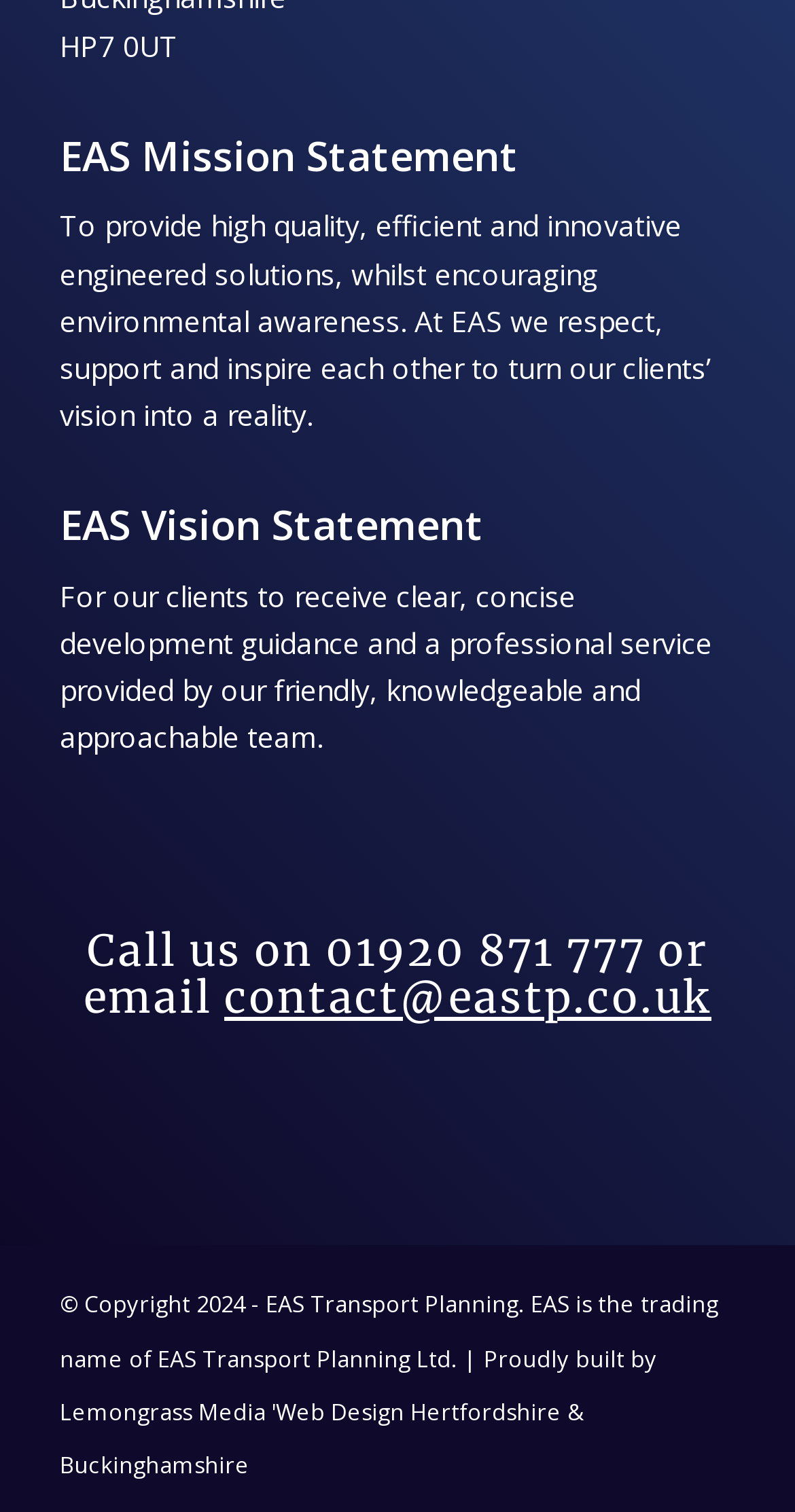Answer the following in one word or a short phrase: 
What is the company's trading name?

EAS Transport Planning Ltd.